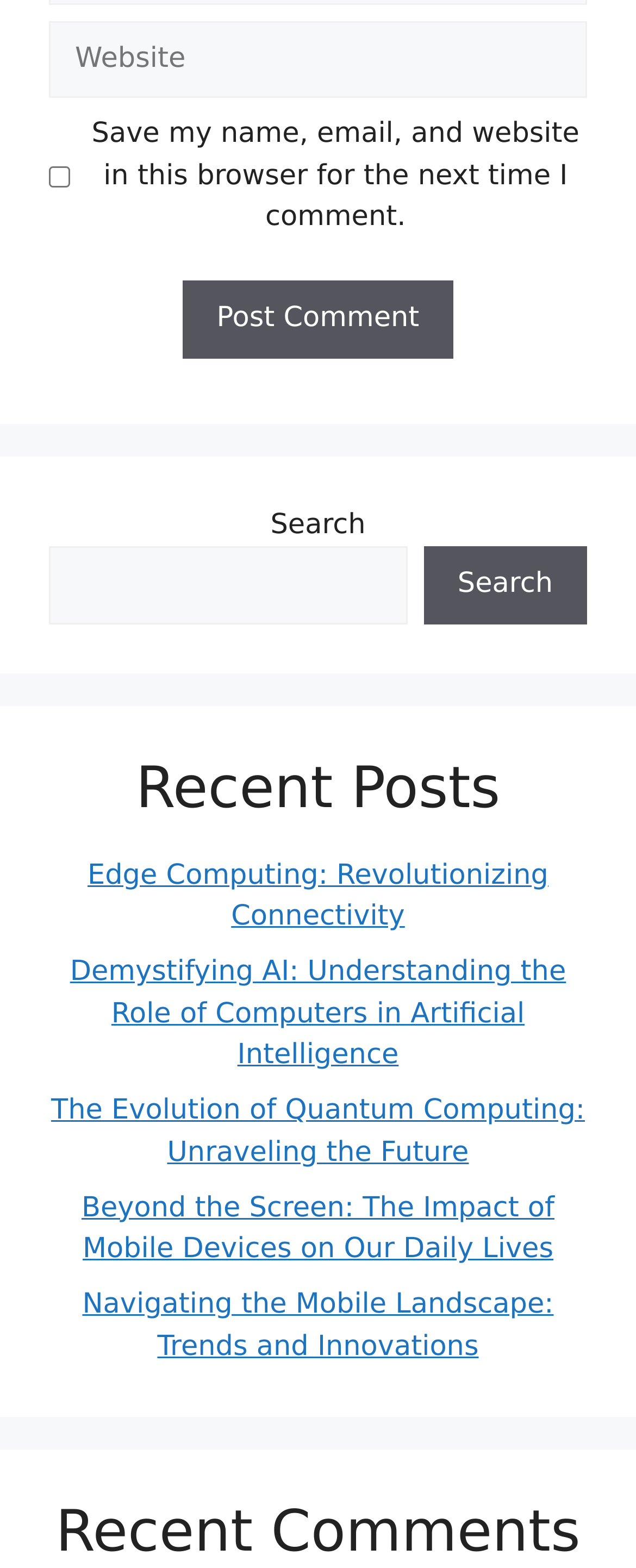Can you find the bounding box coordinates for the element to click on to achieve the instruction: "Read recent post"?

[0.138, 0.548, 0.862, 0.595]